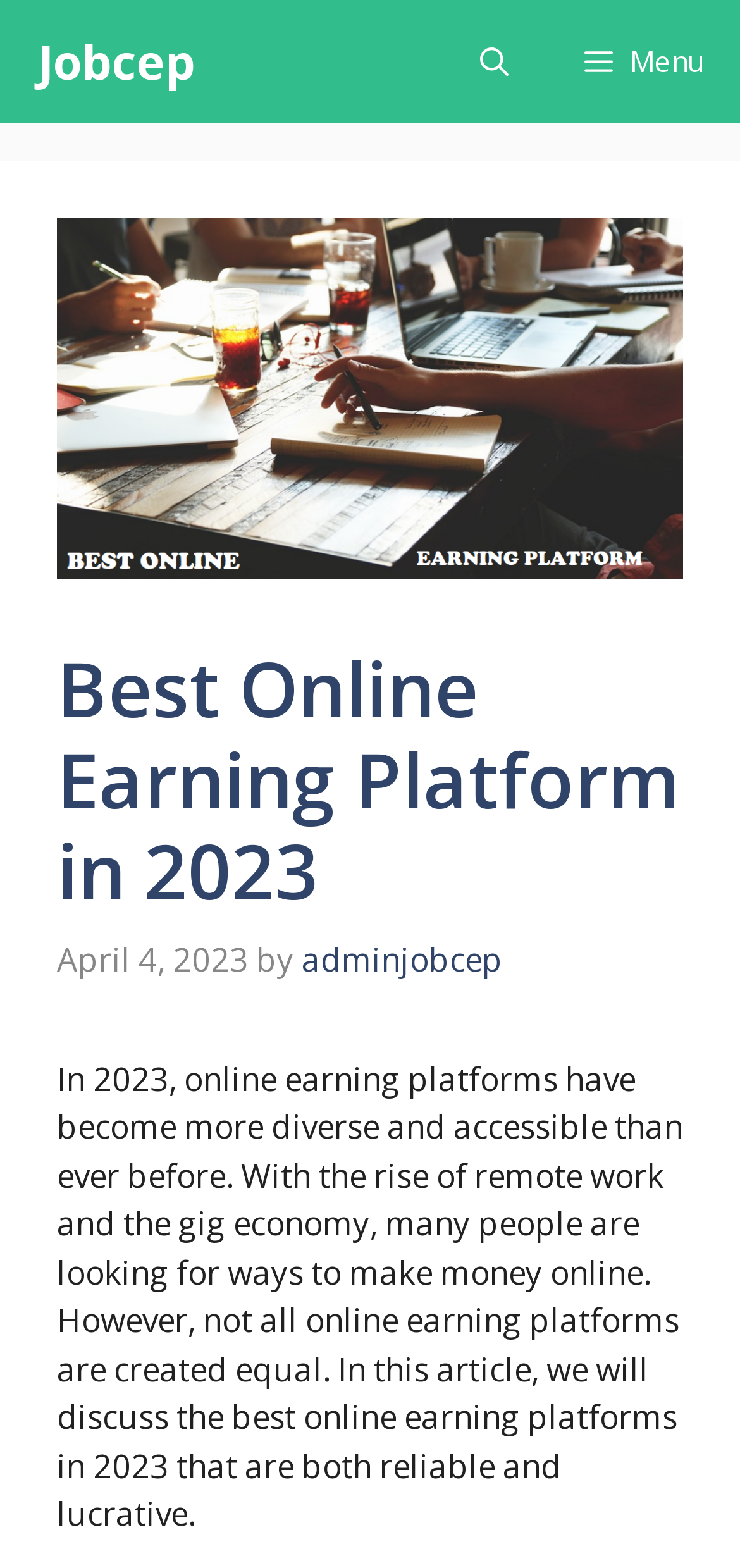Respond to the following question using a concise word or phrase: 
What is the current trend mentioned in the article?

rise of remote work and the gig economy